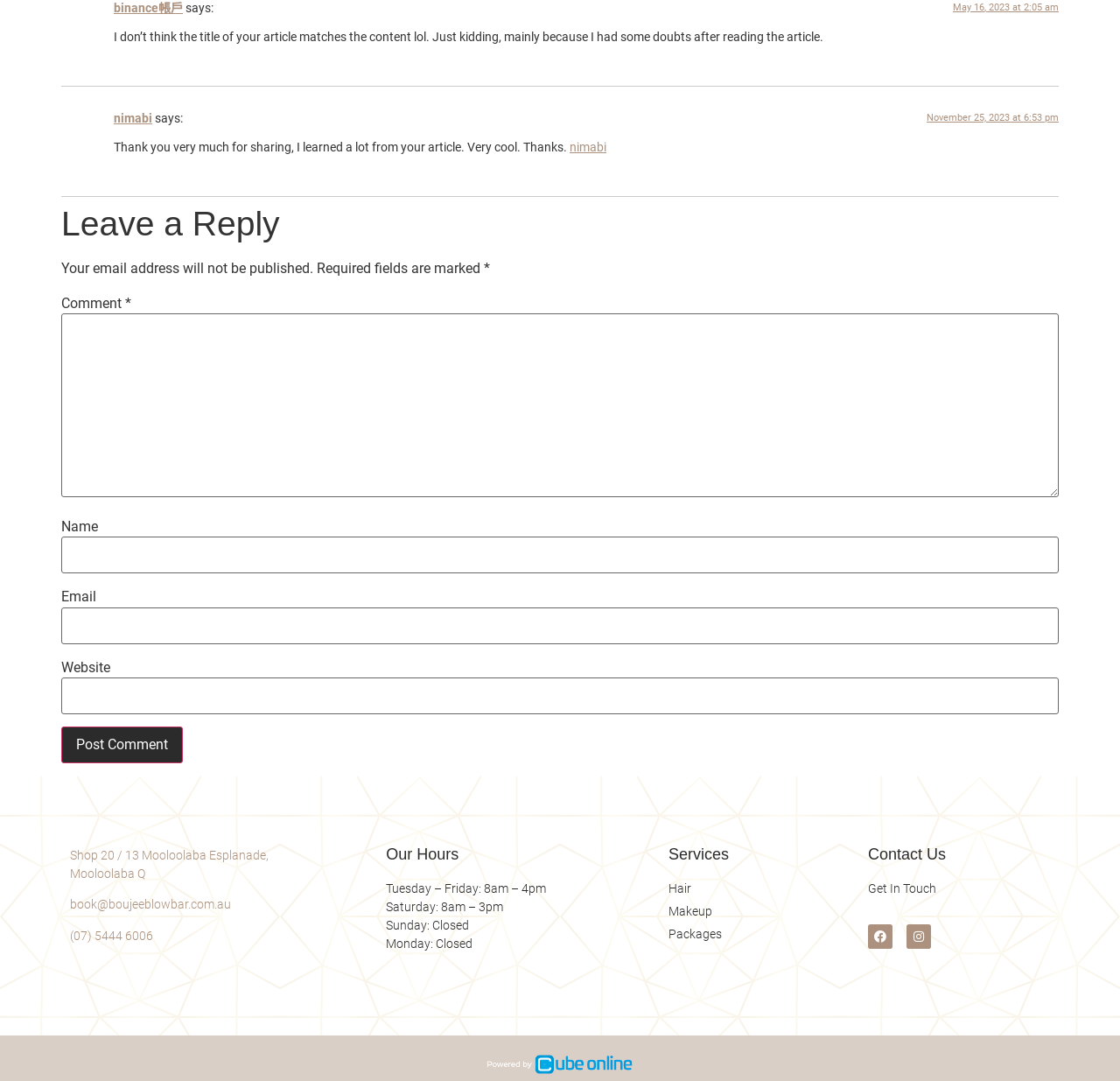What is the name of the article author? Observe the screenshot and provide a one-word or short phrase answer.

nimabi